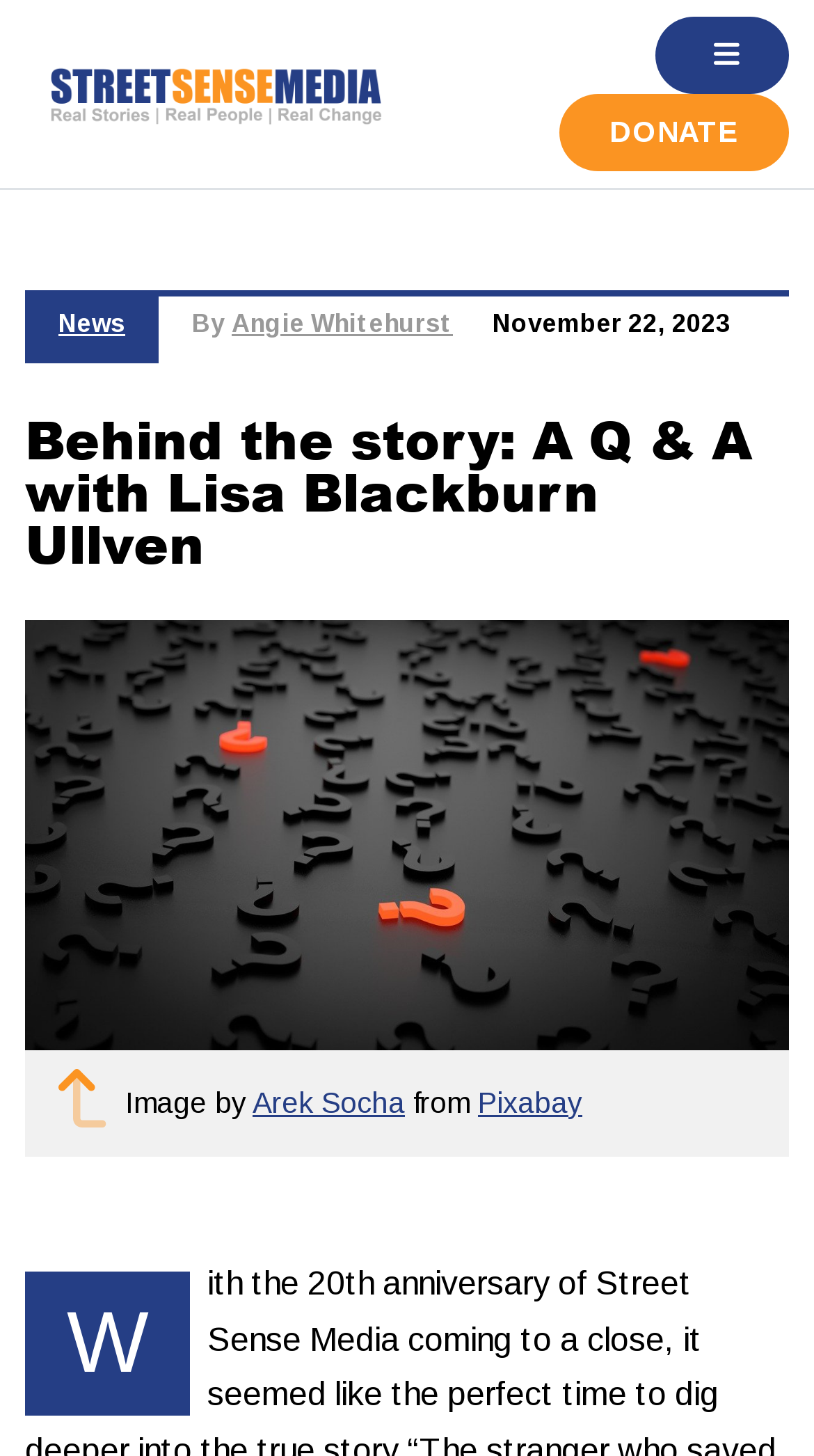Who is the vendor interviewing the author?
Examine the screenshot and reply with a single word or phrase.

Angie Whitehurst